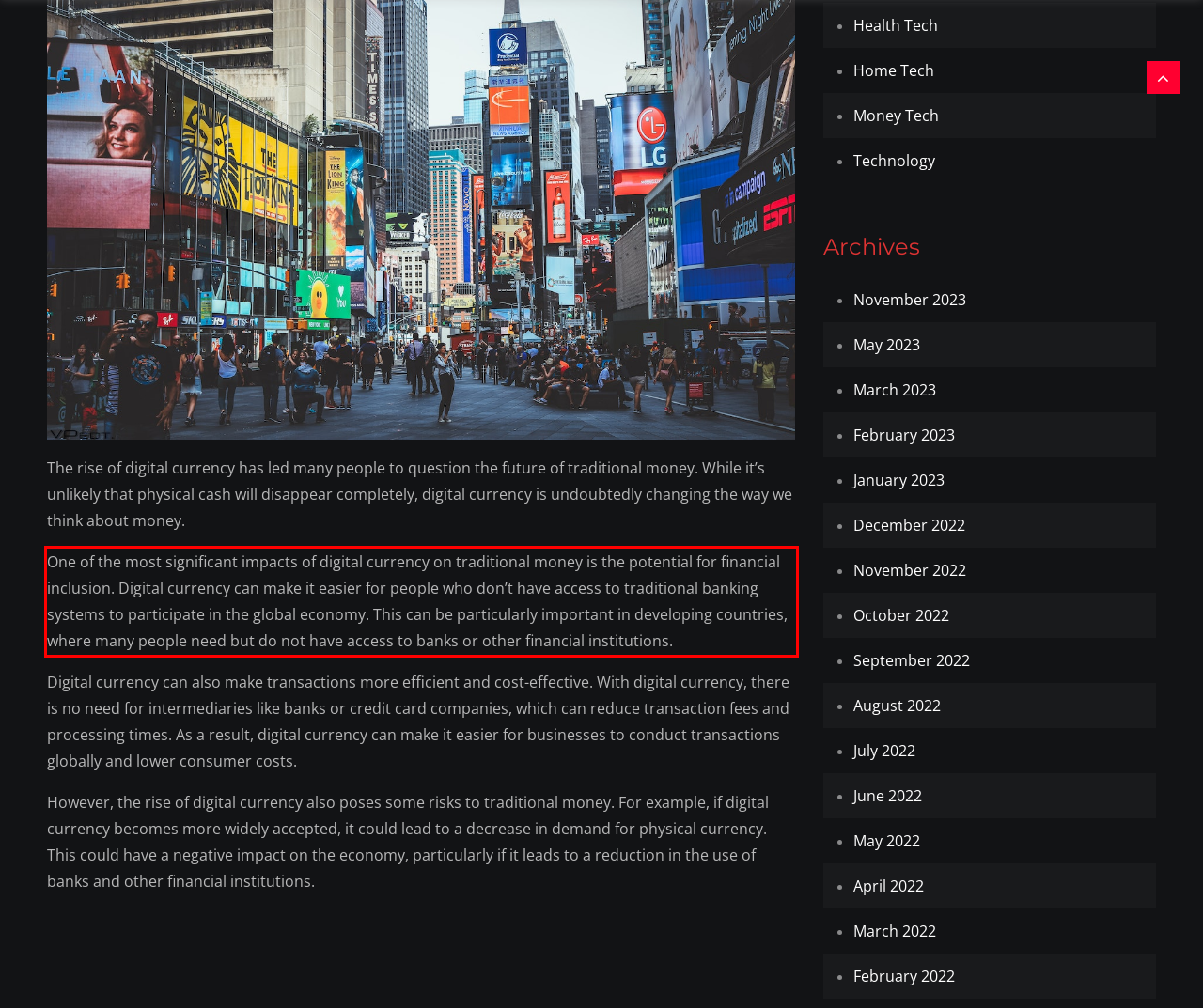The screenshot you have been given contains a UI element surrounded by a red rectangle. Use OCR to read and extract the text inside this red rectangle.

One of the most significant impacts of digital currency on traditional money is the potential for financial inclusion. Digital currency can make it easier for people who don’t have access to traditional banking systems to participate in the global economy. This can be particularly important in developing countries, where many people need but do not have access to banks or other financial institutions.